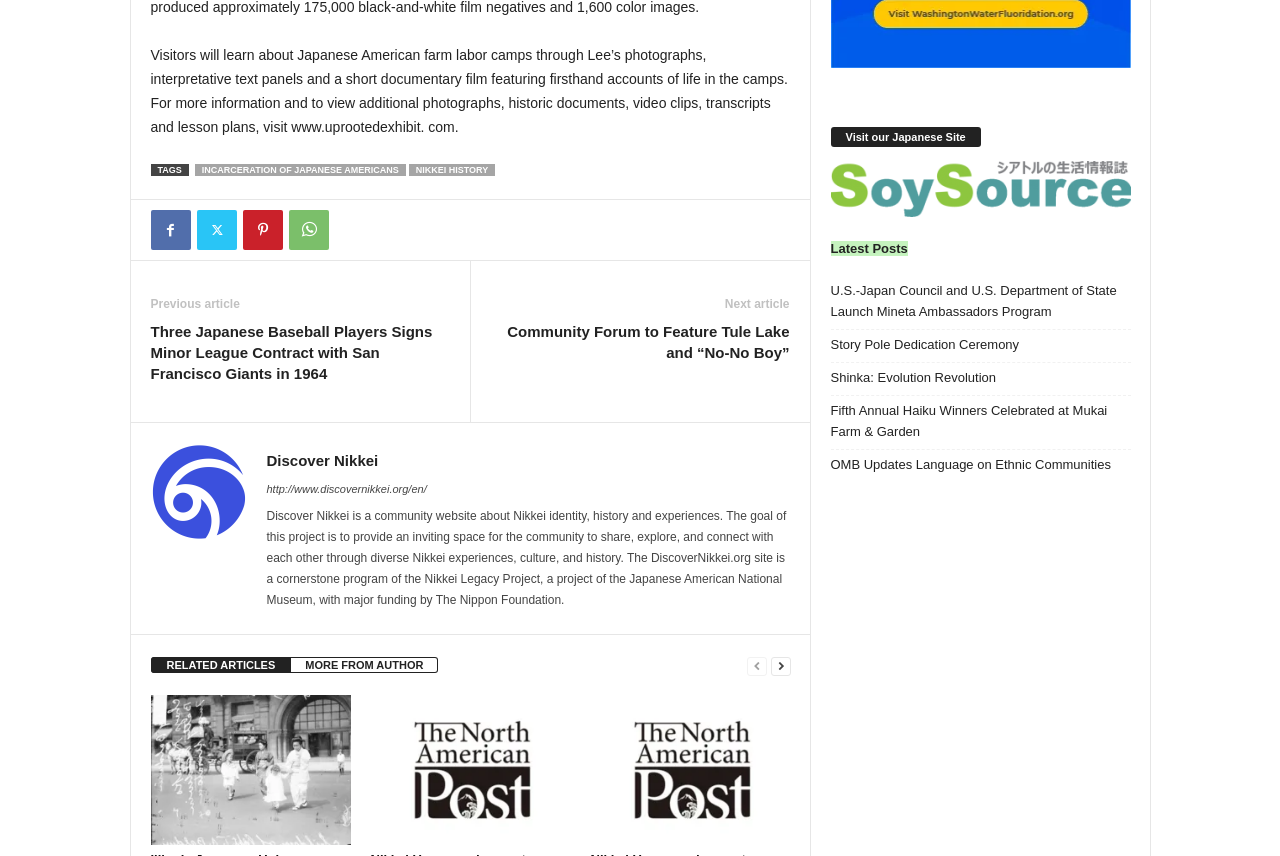Can you determine the bounding box coordinates of the area that needs to be clicked to fulfill the following instruction: "Visit the Discover Nikkei website"?

[0.208, 0.528, 0.295, 0.548]